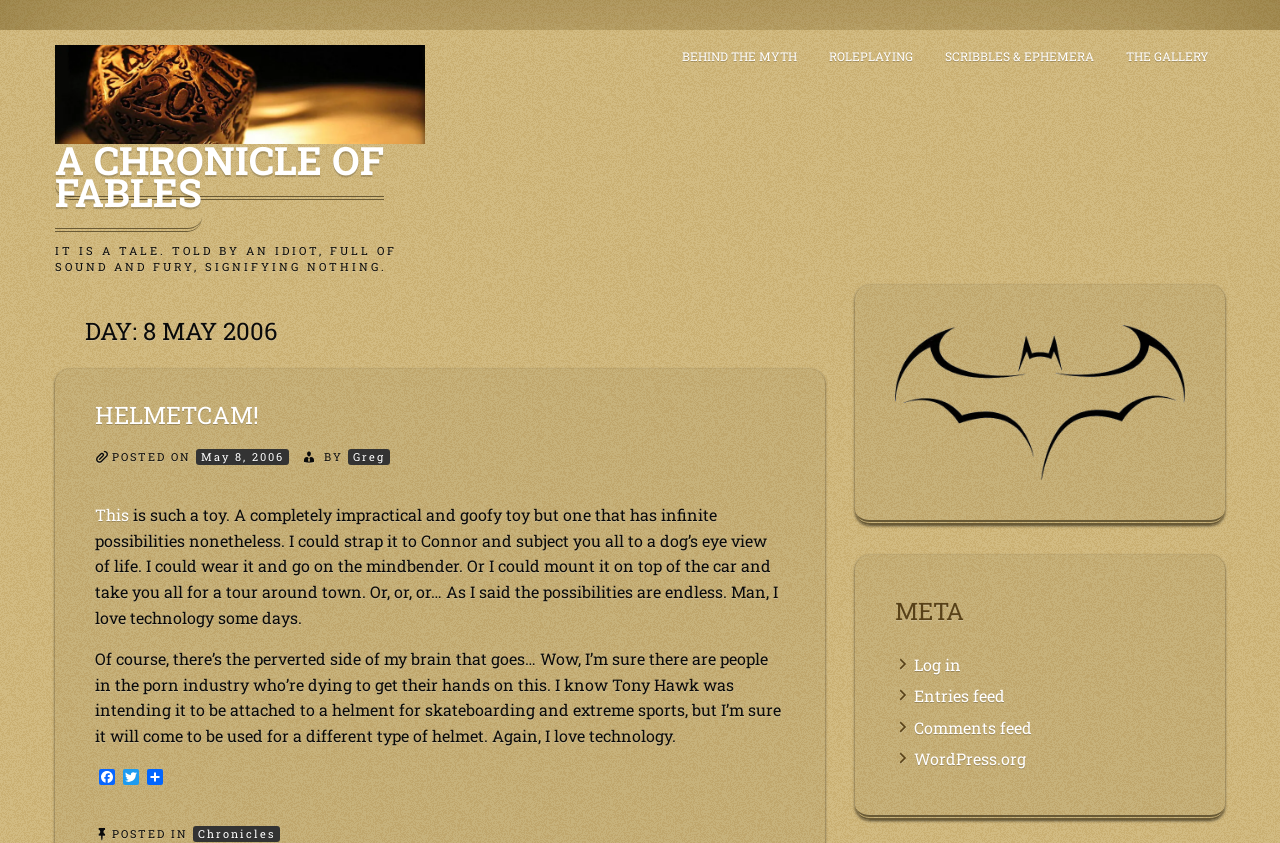What is the author of the blog post?
Please look at the screenshot and answer in one word or a short phrase.

Greg